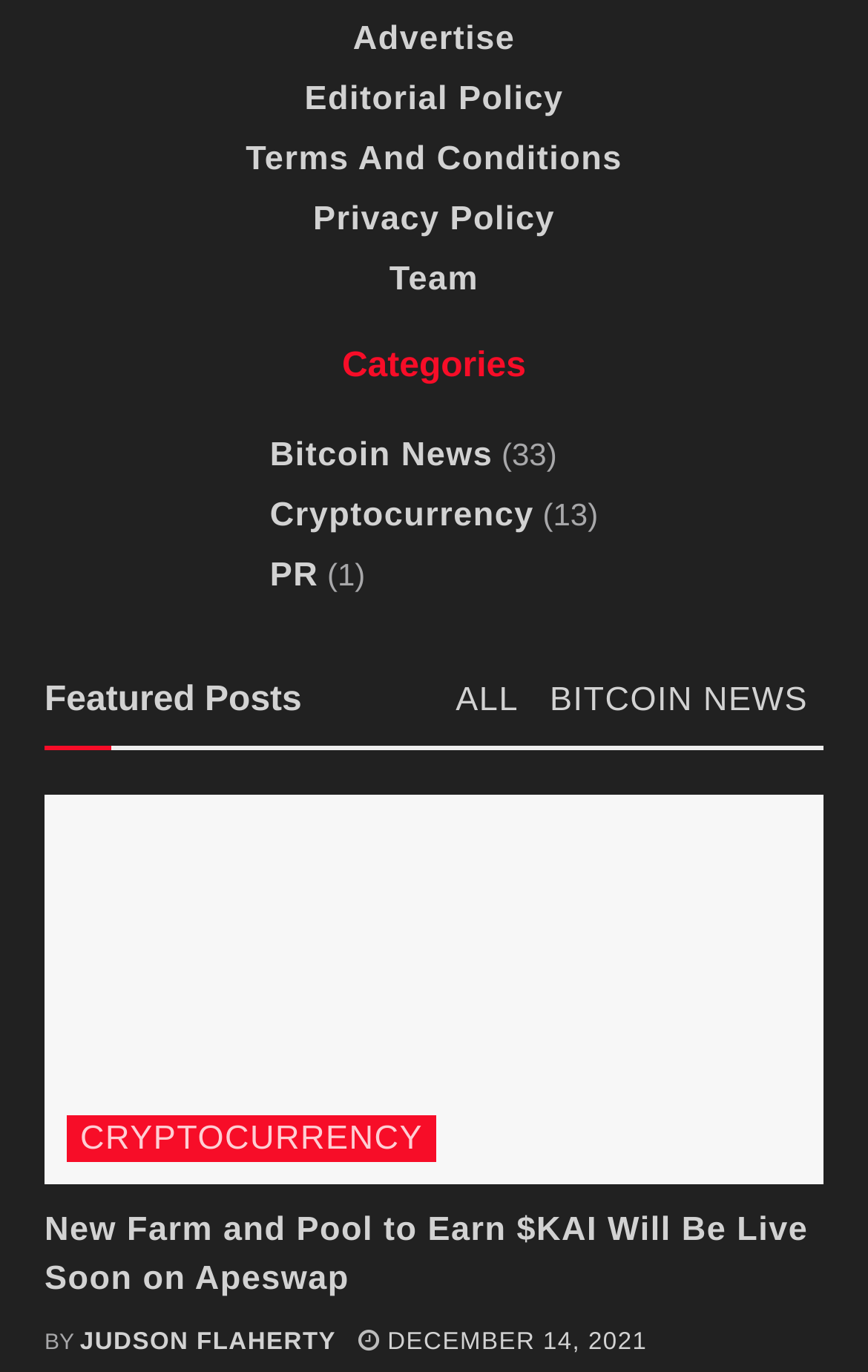Please mark the clickable region by giving the bounding box coordinates needed to complete this instruction: "Browse ALL posts".

[0.507, 0.482, 0.615, 0.54]